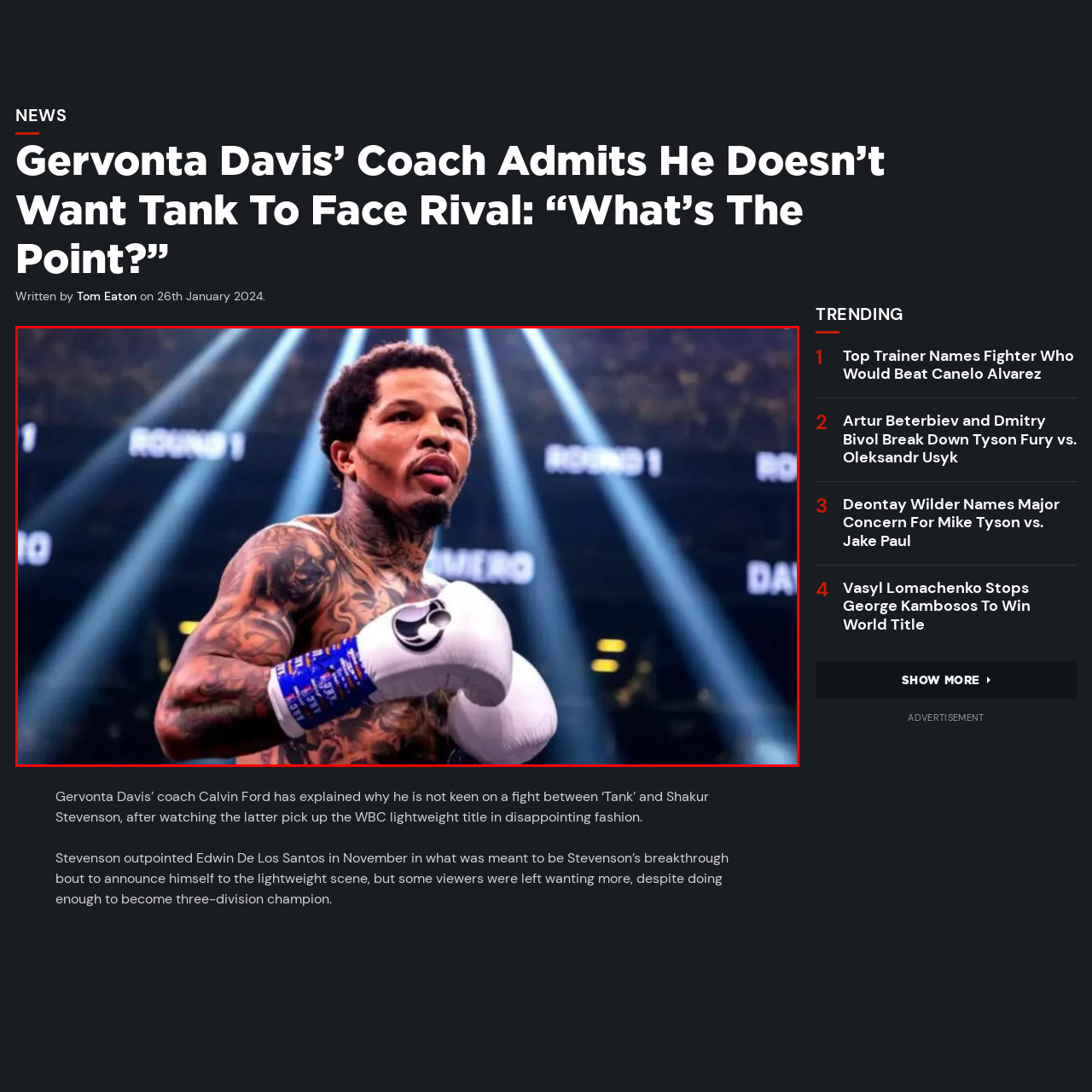Examine the portion within the green circle, What is the atmosphere in the arena like? 
Reply succinctly with a single word or phrase.

Electric